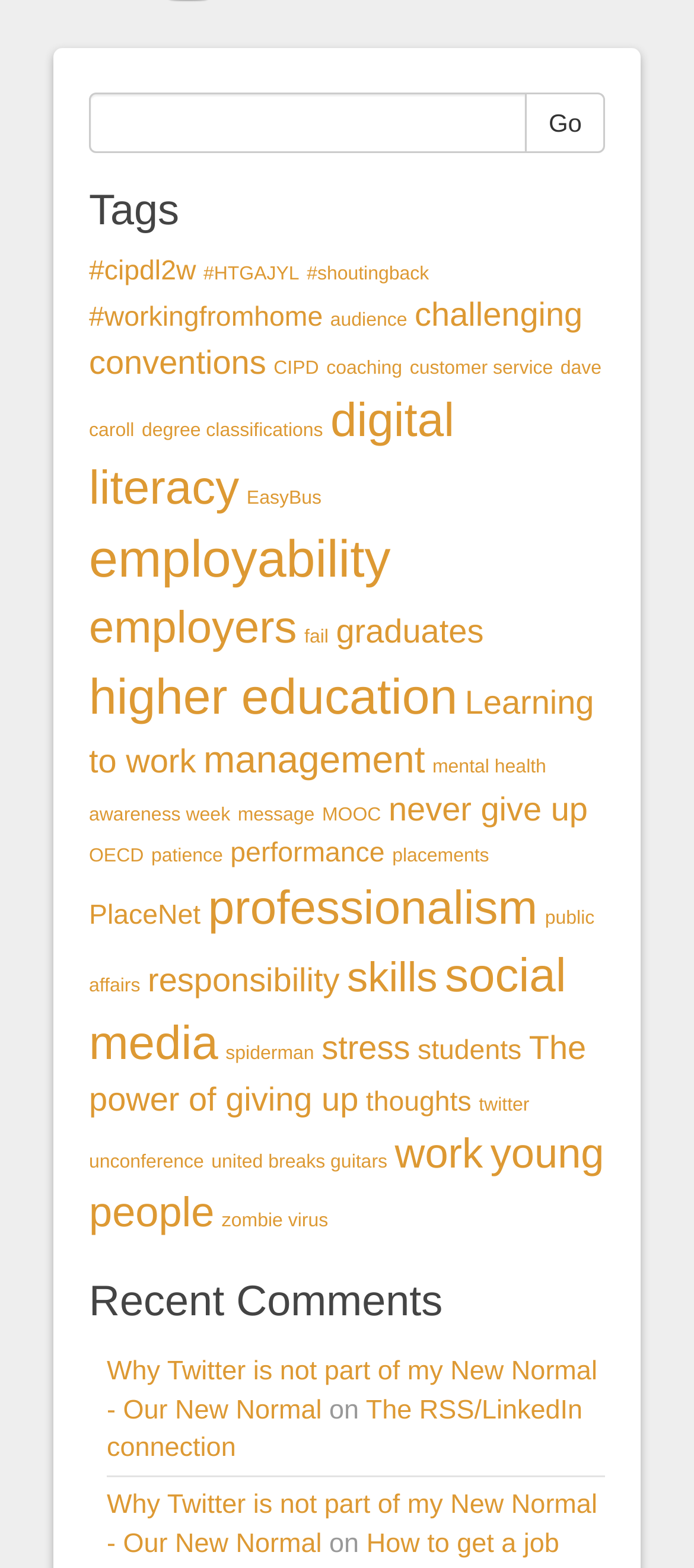Pinpoint the bounding box coordinates of the element to be clicked to execute the instruction: "click on the 'digital literacy' link".

[0.128, 0.251, 0.655, 0.329]